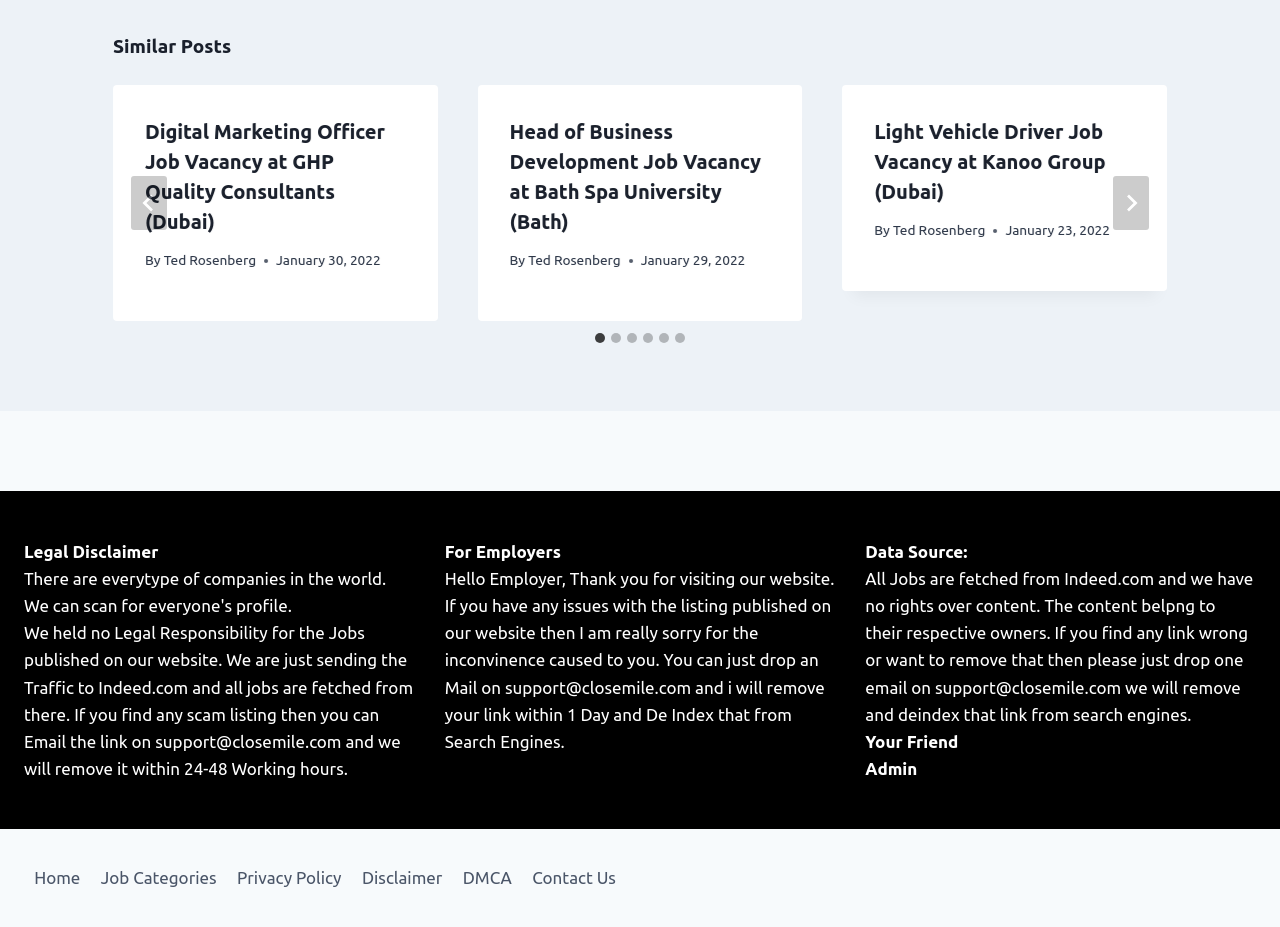What is the name of the author of the job postings?
Please give a detailed and elaborate answer to the question based on the image.

I found the name of the author by looking at the link elements with the text 'Ted Rosenberg' inside the article elements, which are children of the tabpanel elements.